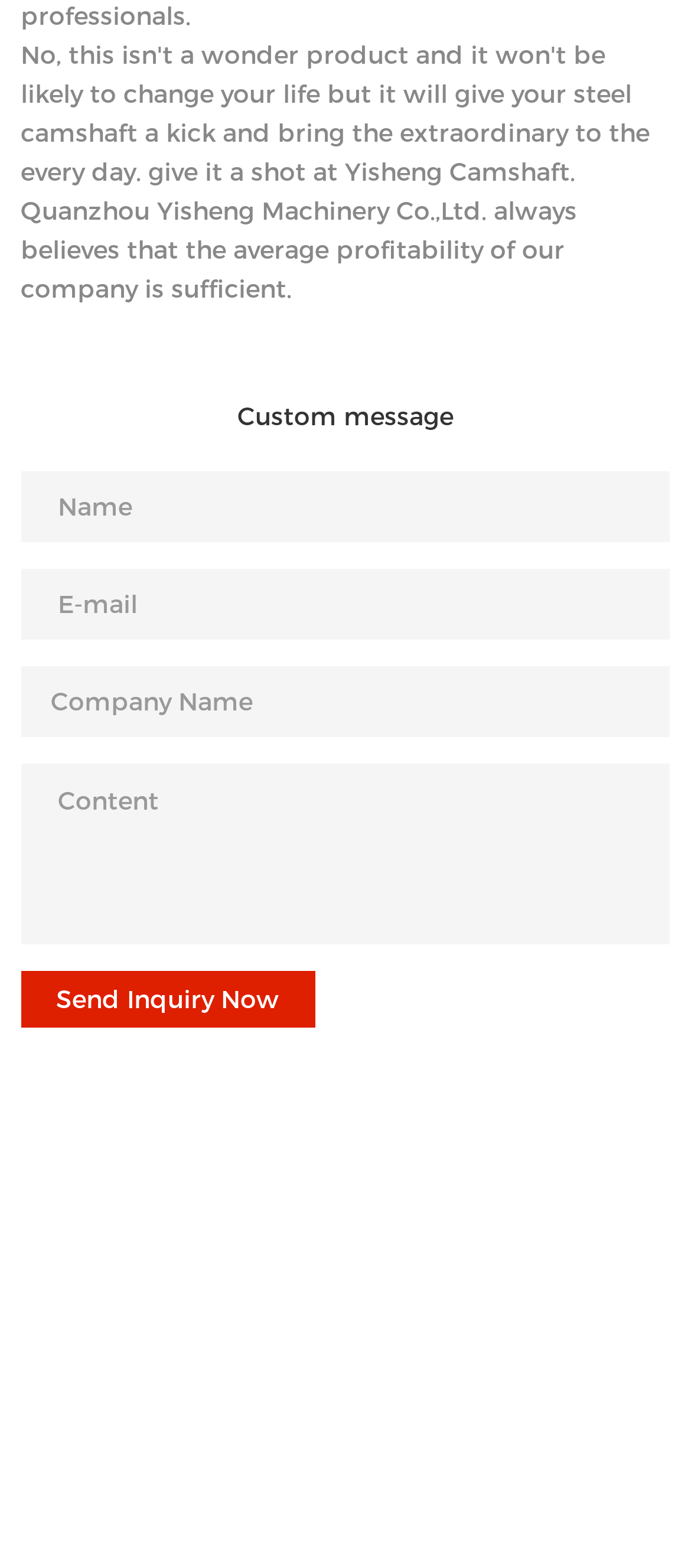Answer the question with a brief word or phrase:
What is the purpose of the 'Send Inquiry Now' button?

To send inquiry